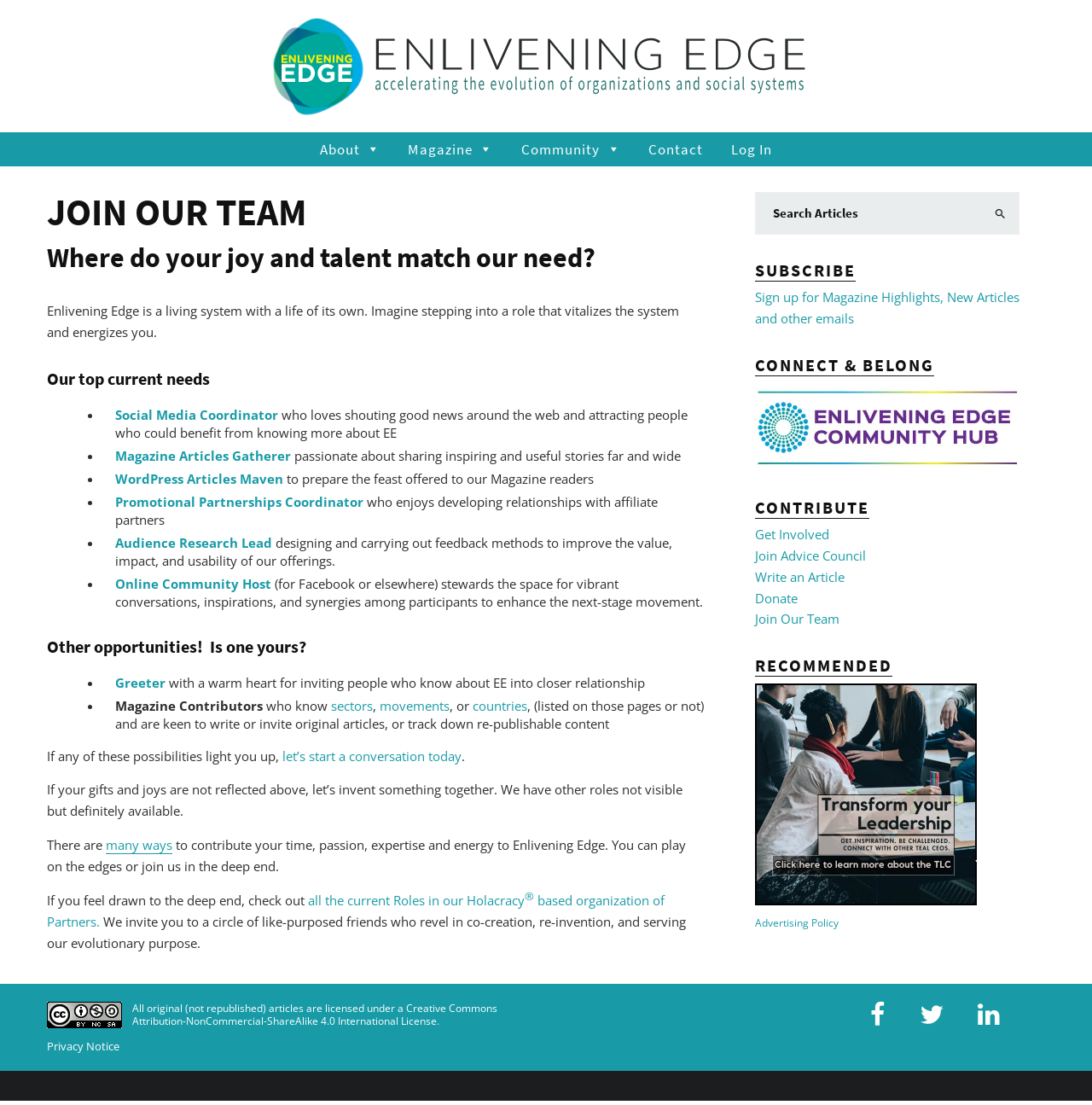Give a detailed account of the webpage.

This webpage is about joining the Enlivening Edge team. At the top, there is a navigation menu with links to "About", "Magazine", "Community", "Contact", "Log In", and more. Below the navigation menu, there is a main section with an article that describes the team and its needs. The article has several headings, including "JOIN OUR TEAM", "Where do your joy and talent match our need?", "Our top current needs", and "Other opportunities! Is one yours?".

Under the "Our top current needs" heading, there are several job opportunities listed, including Social Media Coordinator, Magazine Articles Gatherer, WordPress Articles Maven, Promotional Partnerships Coordinator, Audience Research Lead, and Online Community Host. Each job opportunity has a brief description and a link to learn more.

Below the job opportunities, there is a section with a heading "Other opportunities! Is one yours?" that lists more job opportunities, including Greeter, Magazine Contributors, and others. There is also a call to action to start a conversation if any of these possibilities interest the reader.

On the right side of the page, there is a complementary section with several links and headings, including "SUBSCRIBE", "CONNECT & BELONG", "CONTRIBUTE", and "RECOMMENDED". Under these headings, there are links to sign up for magazine highlights, join the Enlivening Edge community hub, get involved, write an article, donate, and more. There is also a link to transform your leadership and an image related to it.

At the bottom of the page, there is a content information section with links to the advertising policy, privacy notice, and a creative commons license. There is also an image of a creative commons license and a link to learn more about it.